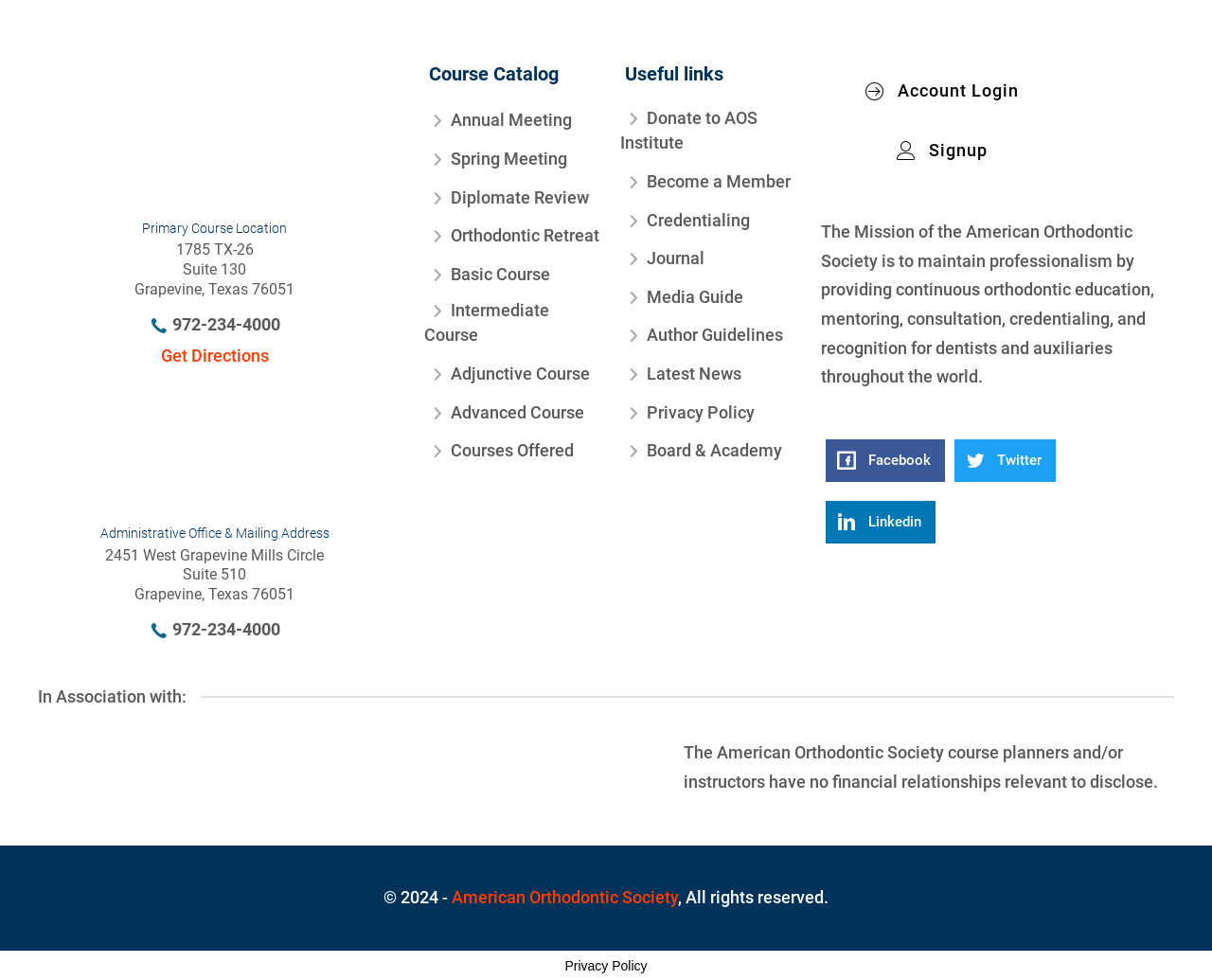What is the phone number of the Administrative Office & Mailing Address?
Refer to the screenshot and answer in one word or phrase.

972-234-4000